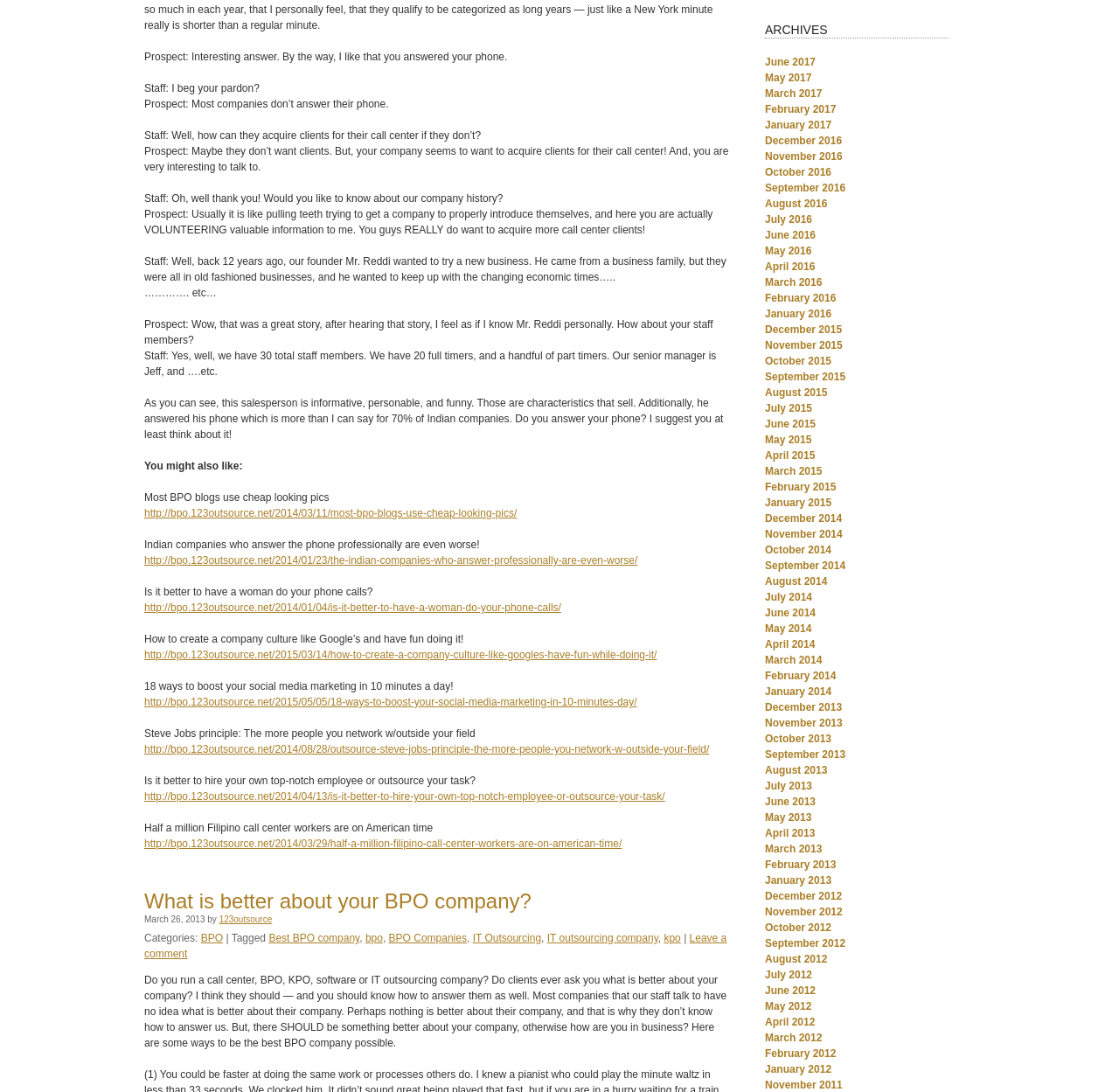What is the topic of the blog post?
From the details in the image, provide a complete and detailed answer to the question.

The topic of the blog post is about what makes a BPO company better, as indicated by the heading 'What is better about your BPO company?' and the content of the post.